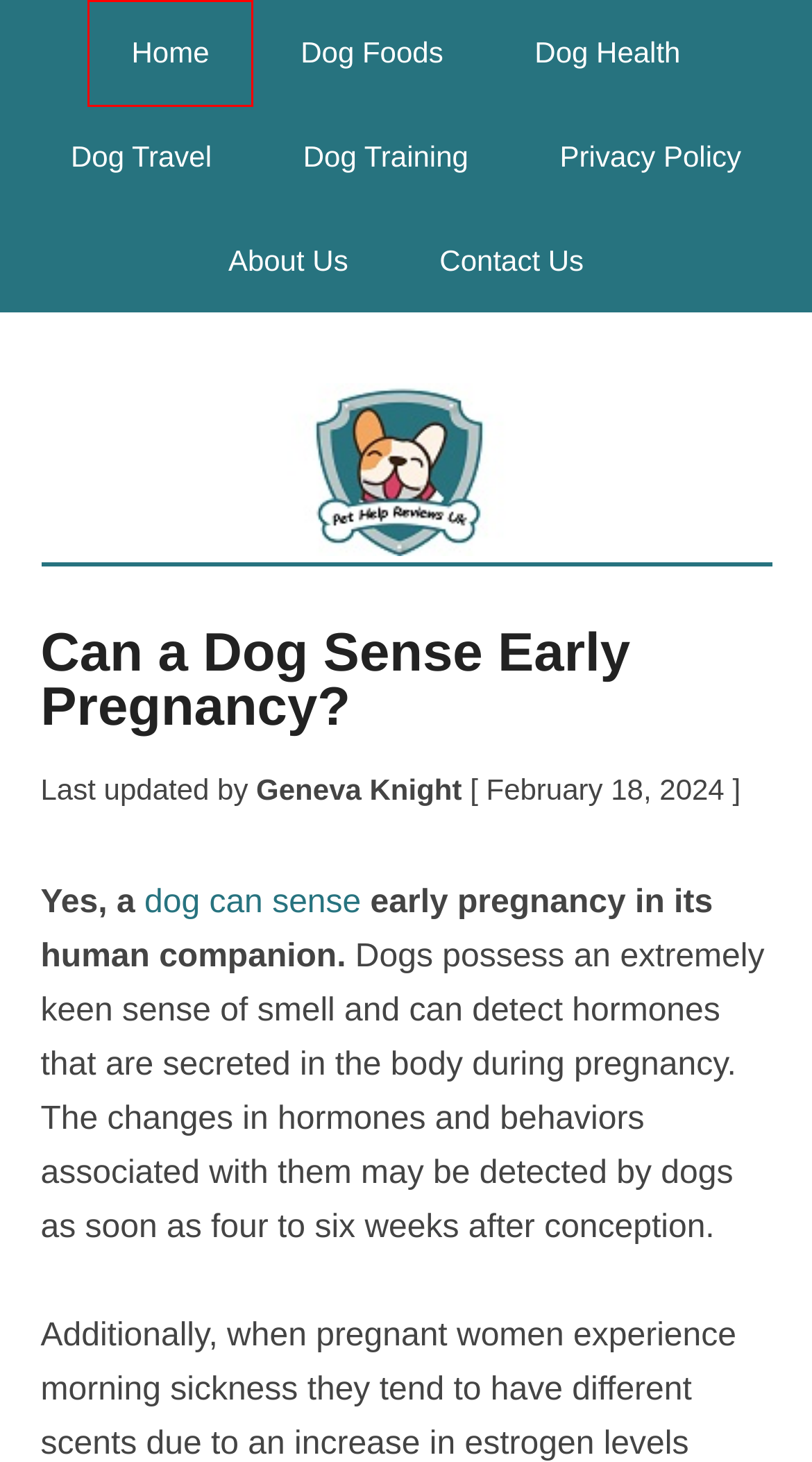Given a screenshot of a webpage with a red bounding box around an element, choose the most appropriate webpage description for the new page displayed after clicking the element within the bounding box. Here are the candidates:
A. Dog Health – Pet Help Reviews UK
B. Privacy Policy | Pet Help Reviews UK
C. Contact Us | Pet Help Reviews UK
D. Dog Food Reviews & Guides – Pet Help Reviews UK
E. Can Dogs Sense Negative Energy? – Pet Help Reviews UK
F. About Us | Pet Help Reviews UK
G. Dog Travel – Pet Help Reviews UK
H. Pet Product Reviews & Guides – Pet Help Reviews UK

H